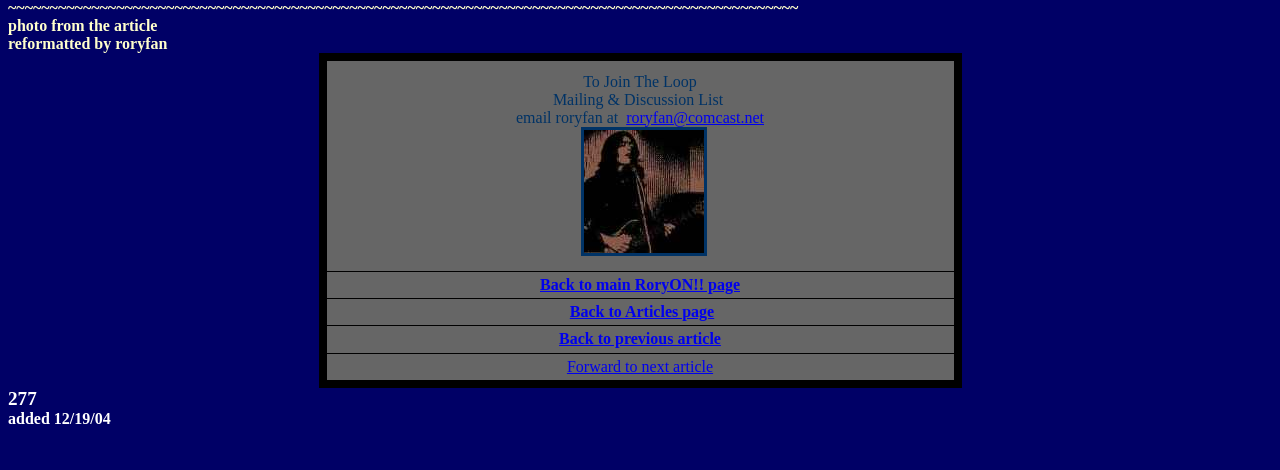How many articles are there in total?
Answer the question with as much detail as possible.

The number of articles can be found at the bottom of the webpage, where it says '277'.